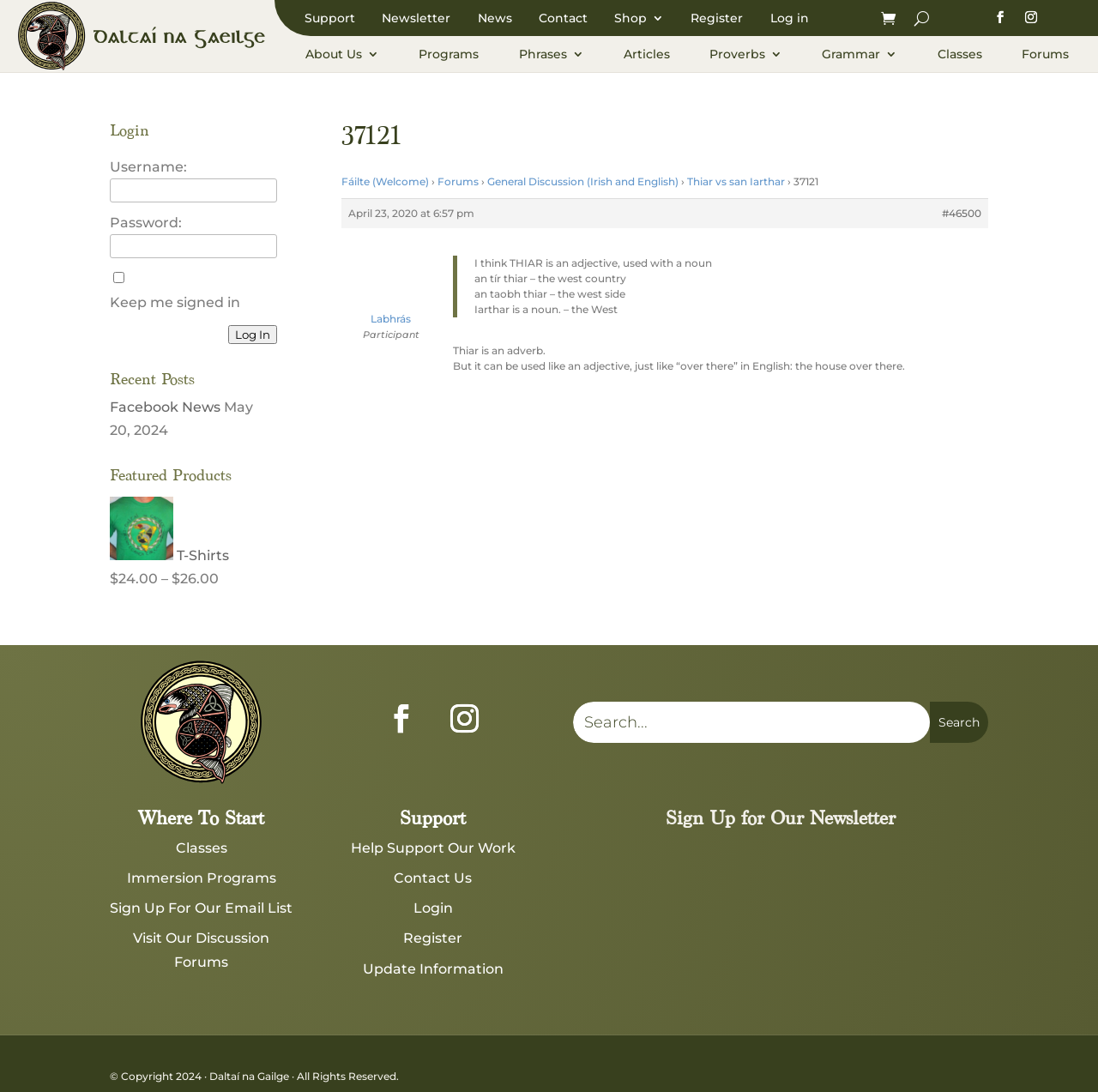Using the webpage screenshot and the element description parent_node: Password: name="pwd", determine the bounding box coordinates. Specify the coordinates in the format (top-left x, top-left y, bottom-right x, bottom-right y) with values ranging from 0 to 1.

[0.1, 0.215, 0.252, 0.237]